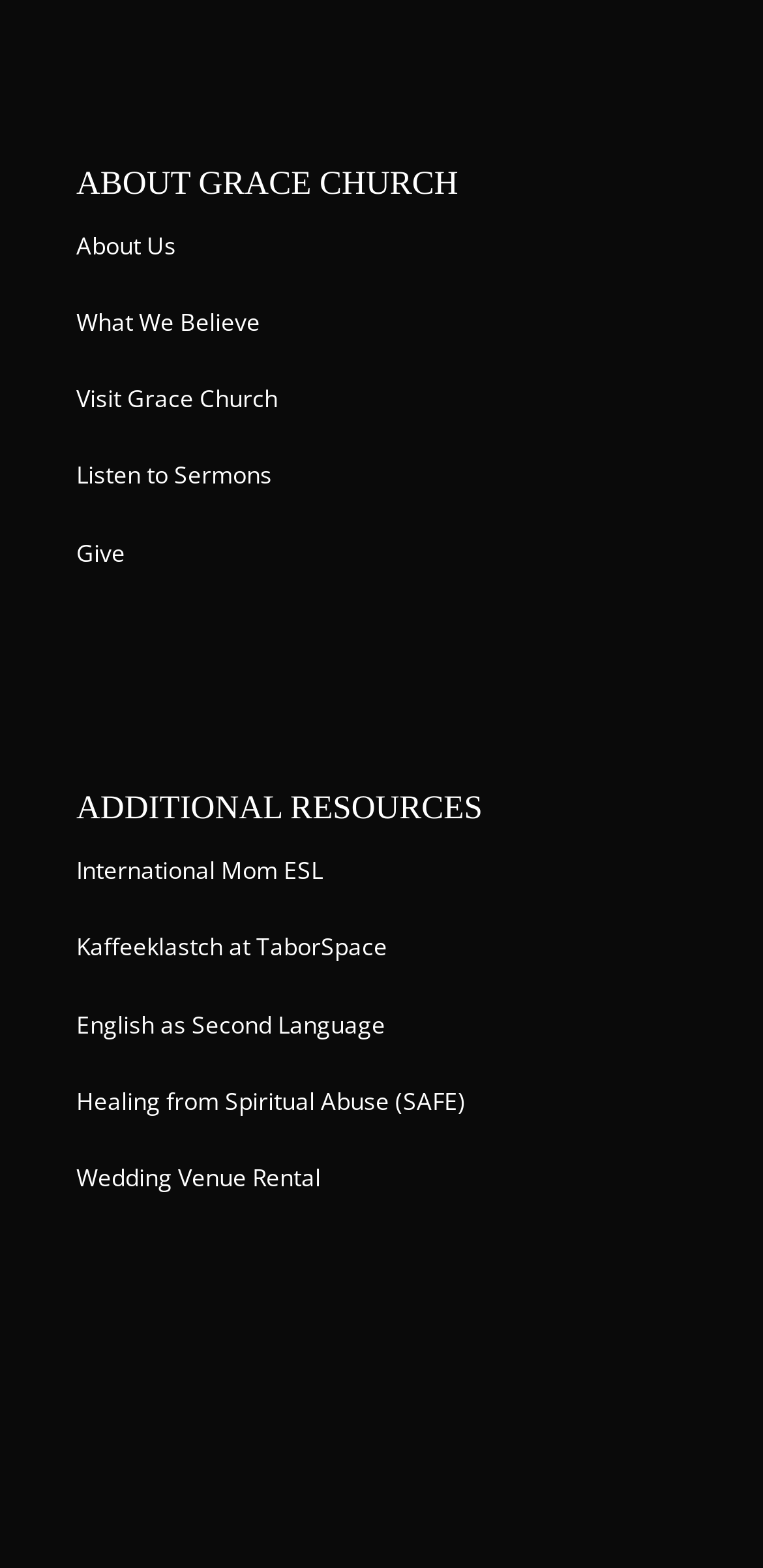Kindly determine the bounding box coordinates for the clickable area to achieve the given instruction: "Listen to sermons online".

[0.1, 0.293, 0.356, 0.314]